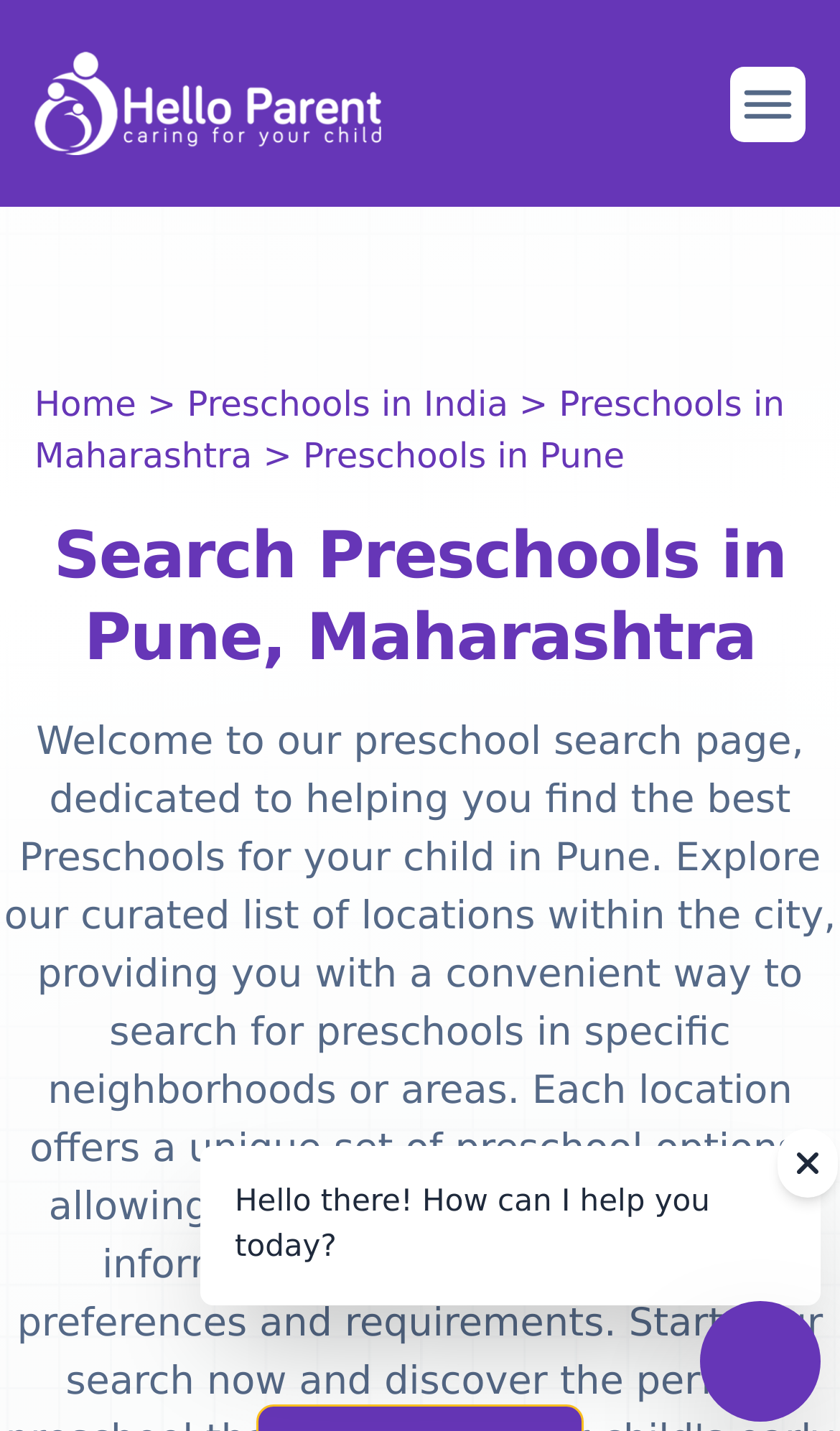Based on the provided description, "Preschools in Maharashtra", find the bounding box of the corresponding UI element in the screenshot.

[0.041, 0.268, 0.934, 0.333]